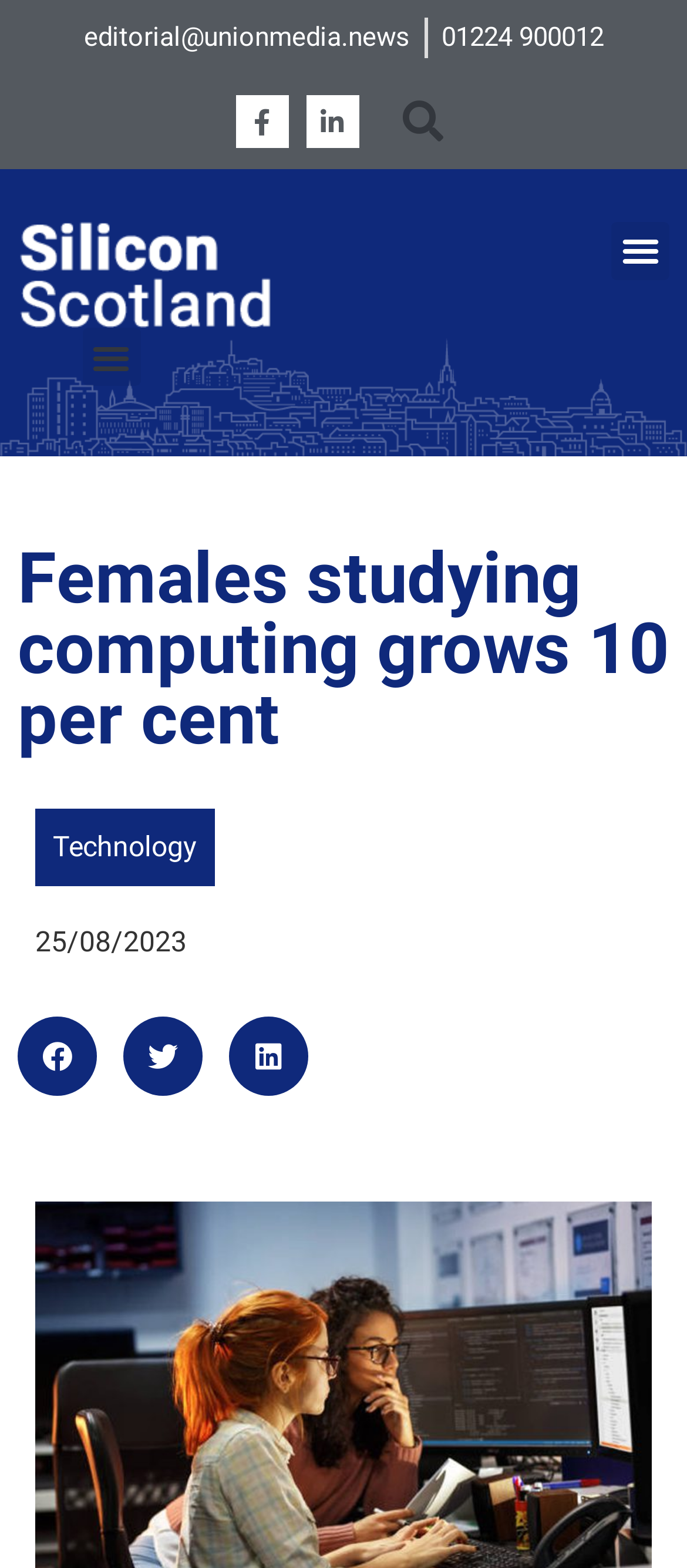Analyze the image and deliver a detailed answer to the question: Is the menu toggle button expanded?

I found the state of the menu toggle button by looking at the button element located at [0.89, 0.141, 0.974, 0.178] which has an attribute 'expanded' set to 'False'.